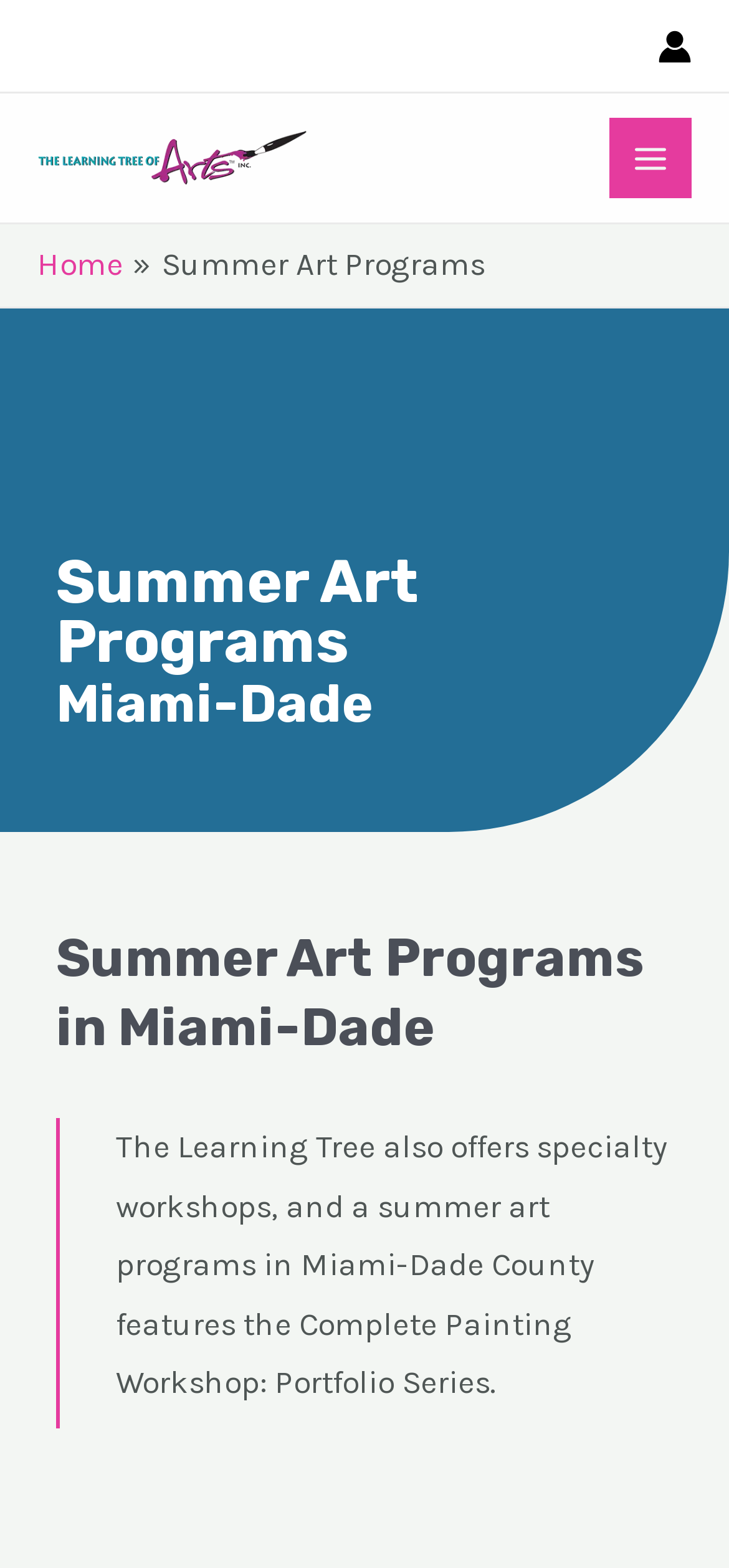Construct a comprehensive caption that outlines the webpage's structure and content.

The webpage is about the Summer Art Programs in Miami-Dade County offered by The Learning Tree of Arts. At the top right corner, there is an account icon link accompanied by an image. On the top left, the Learning Tree of Arts logo is displayed as an image within a link. Next to the logo, a MAIN MENU button is situated, which is accompanied by an image.

Below the logo and the MAIN MENU button, a navigation section labeled "Breadcrumbs" is located, containing a "Home" link. Adjacent to the "Home" link, a static text "Summer Art Programs" is displayed, which serves as a heading.

The main content of the webpage is divided into sections. The first section has a heading "Summer Art Programs" followed by a subheading "Miami-Dade". Below these headings, a more detailed heading "Summer Art Programs in Miami-Dade" is presented. 

The webpage then describes the summer art programs, stating that The Learning Tree also offers specialty workshops, and the summer art program in Miami-Dade County features the Complete Painting Workshop: Portfolio Series. This descriptive text is situated below the headings.